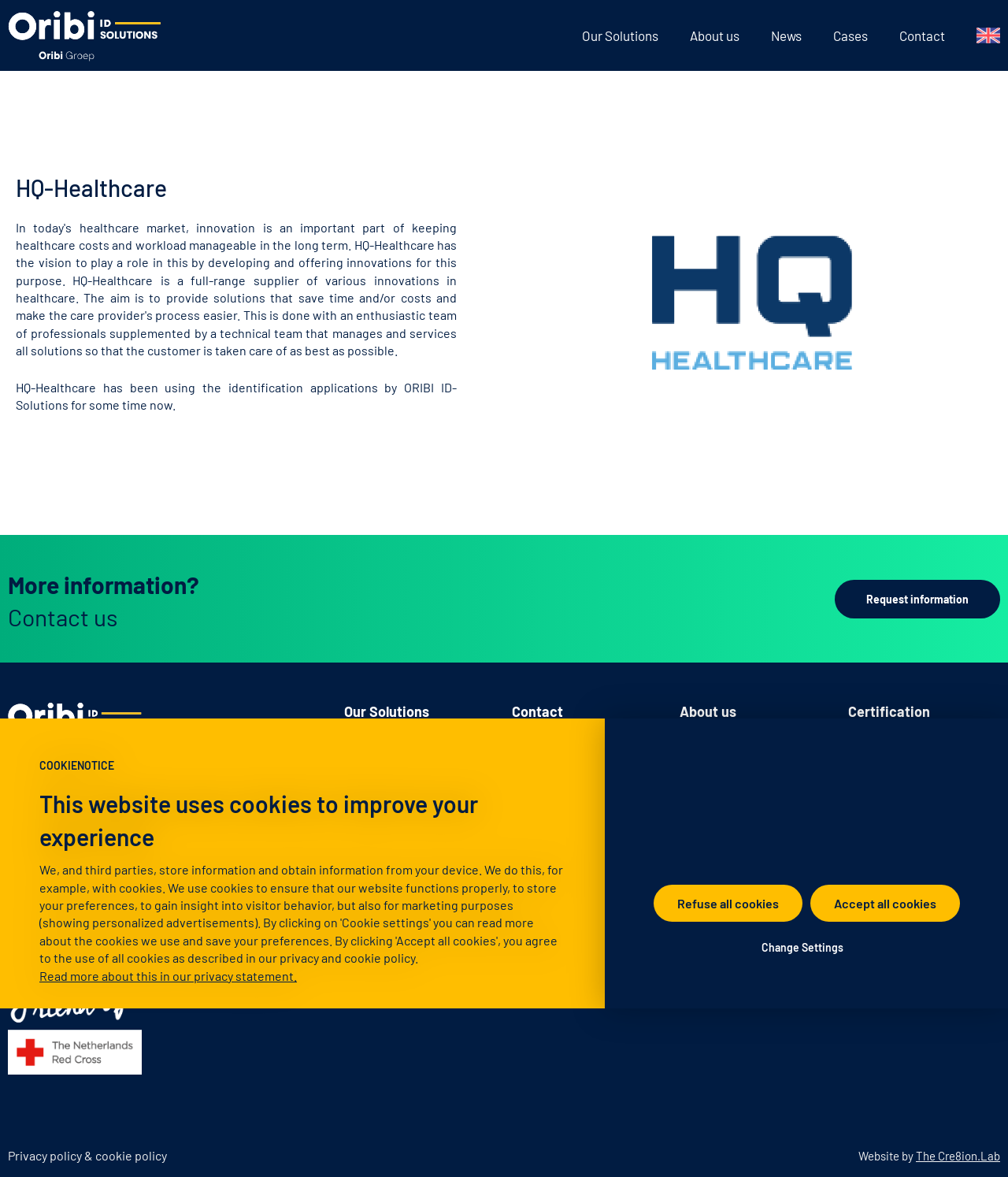Find and provide the bounding box coordinates for the UI element described with: "Website by The Cre8ion.Lab".

[0.852, 0.976, 0.992, 0.988]